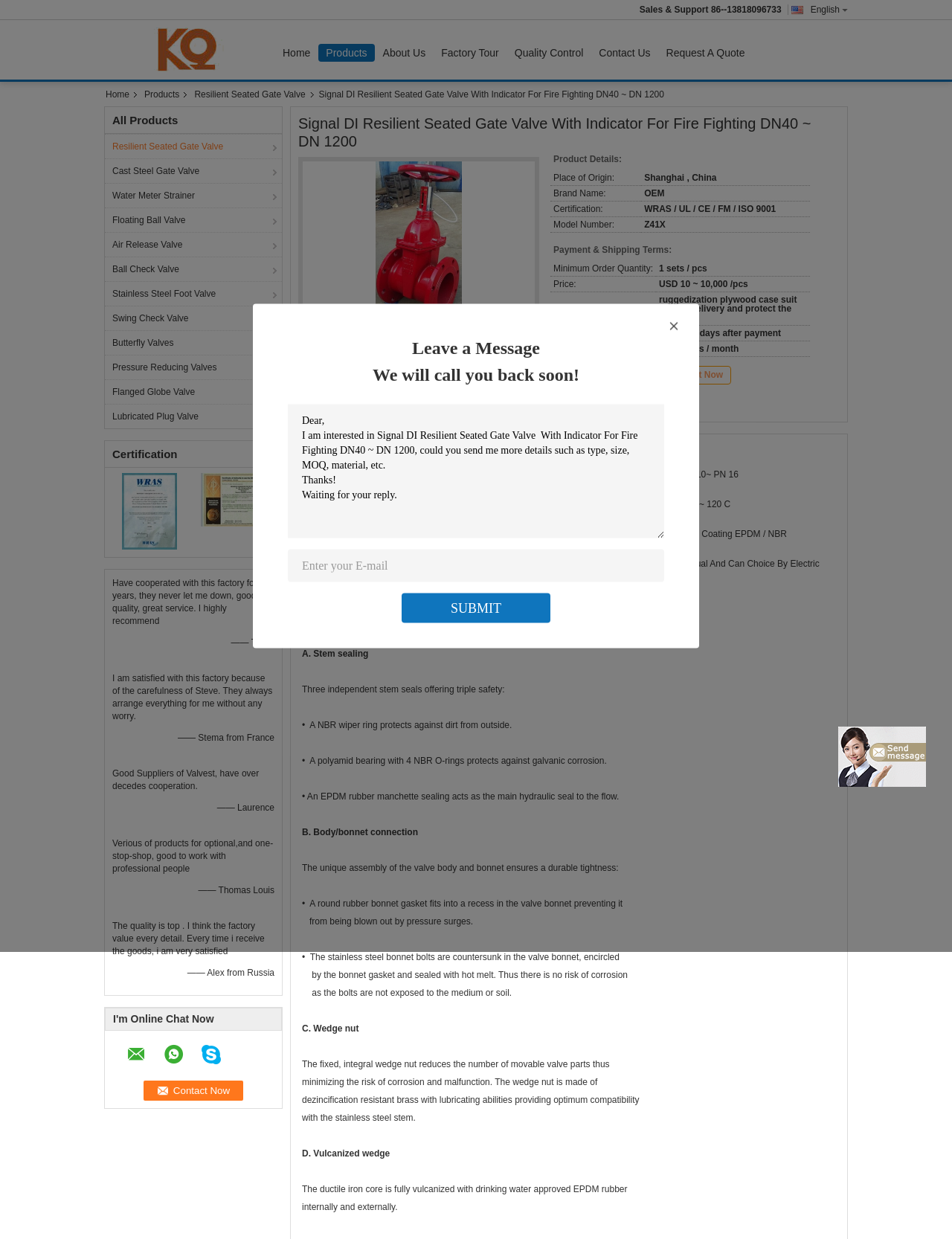Predict the bounding box for the UI component with the following description: "Health".

None